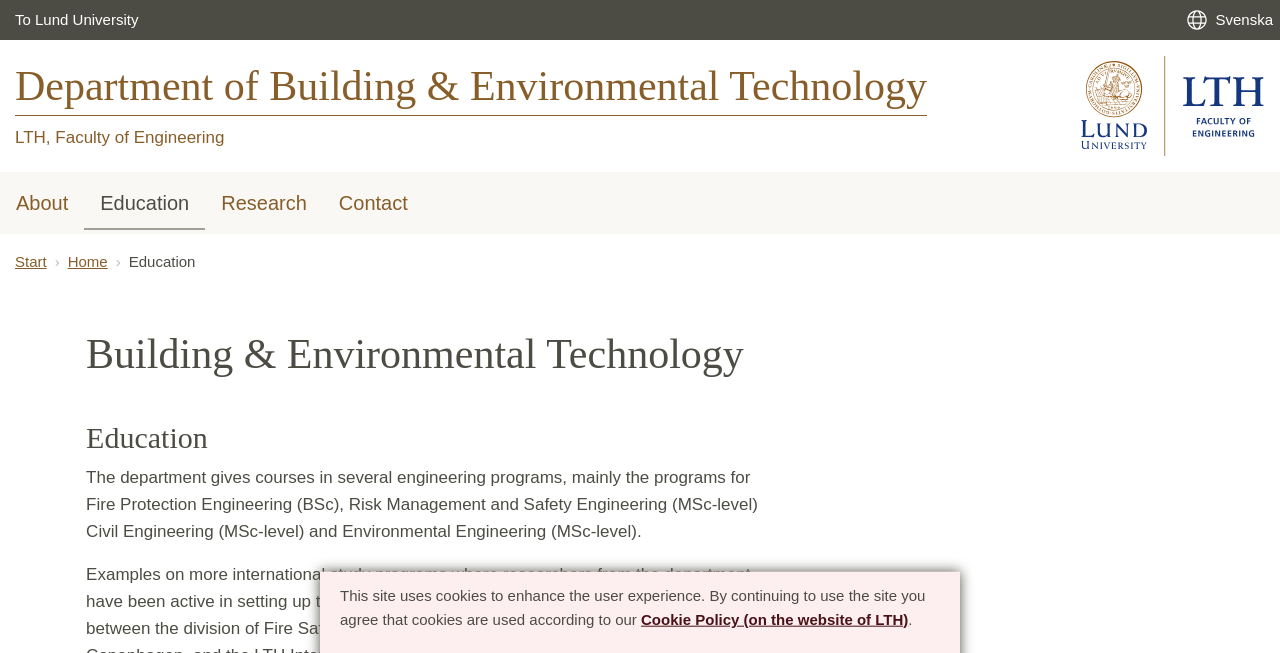What is the navigation menu below the toolbar menu?
Look at the image and provide a detailed response to the question.

The navigation menu below the toolbar menu is the 'Main menu', which contains links to 'About', 'Education', 'Research', and 'Contact'.